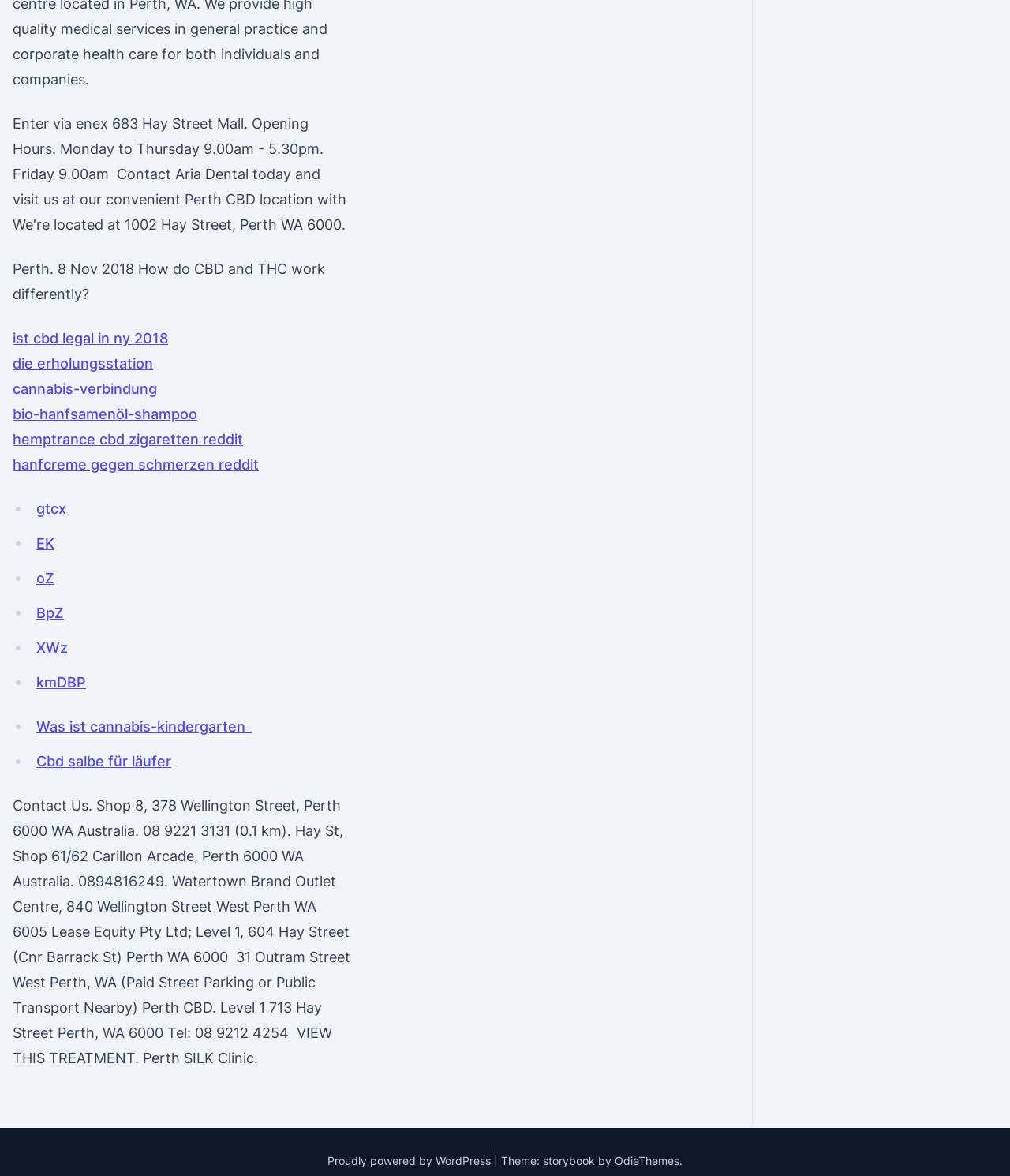What is the topic of the webpage?
Please provide a full and detailed response to the question.

The topic of the webpage can be inferred from the static text 'Perth. 8 Nov 2018 How do CBD and THC work differently?' at the top of the page, which suggests that the webpage is discussing the differences between CBD and THC.